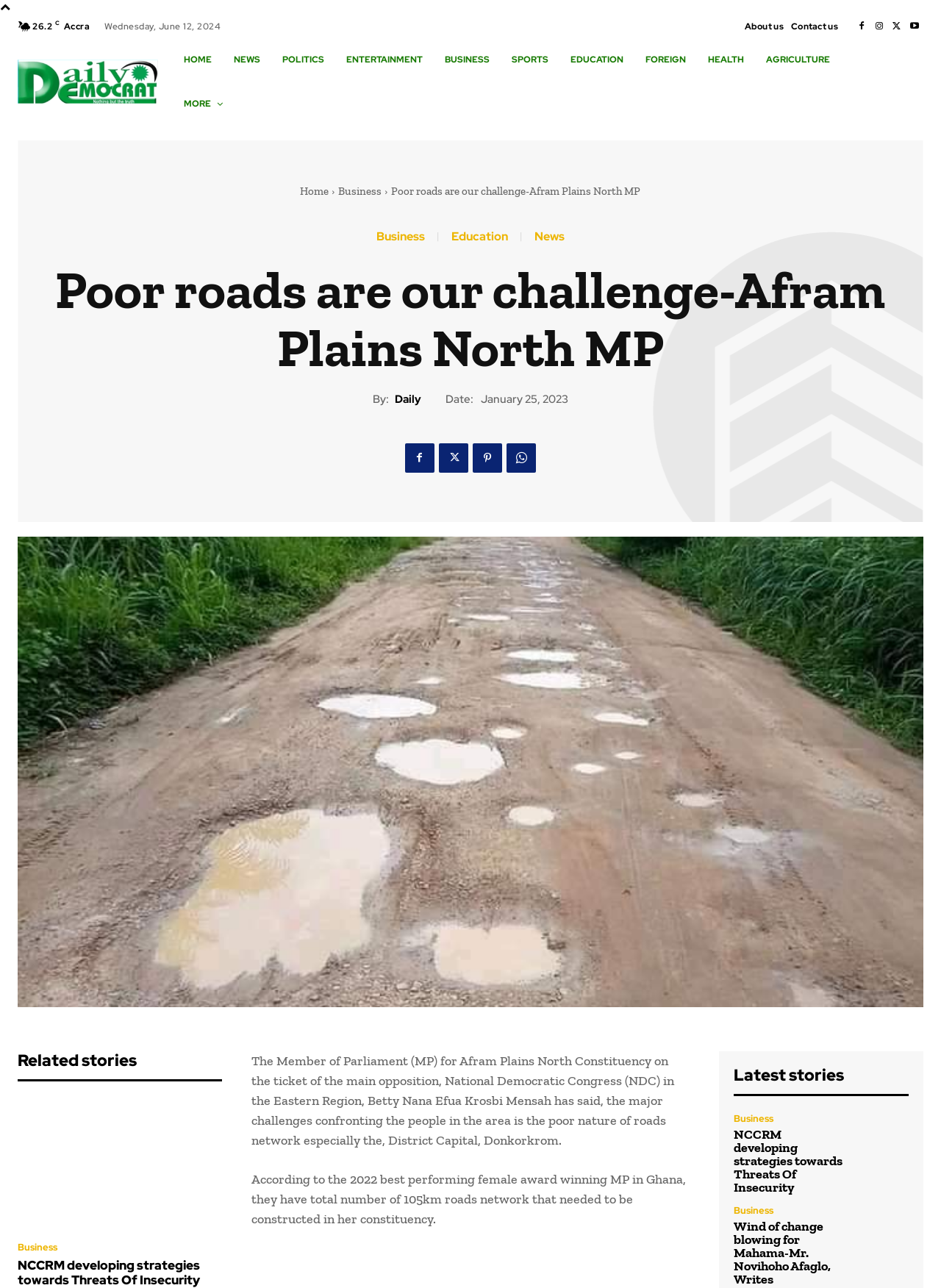Please determine the bounding box coordinates of the element to click in order to execute the following instruction: "Click the 'About us' link". The coordinates should be four float numbers between 0 and 1, specified as [left, top, right, bottom].

[0.791, 0.012, 0.833, 0.029]